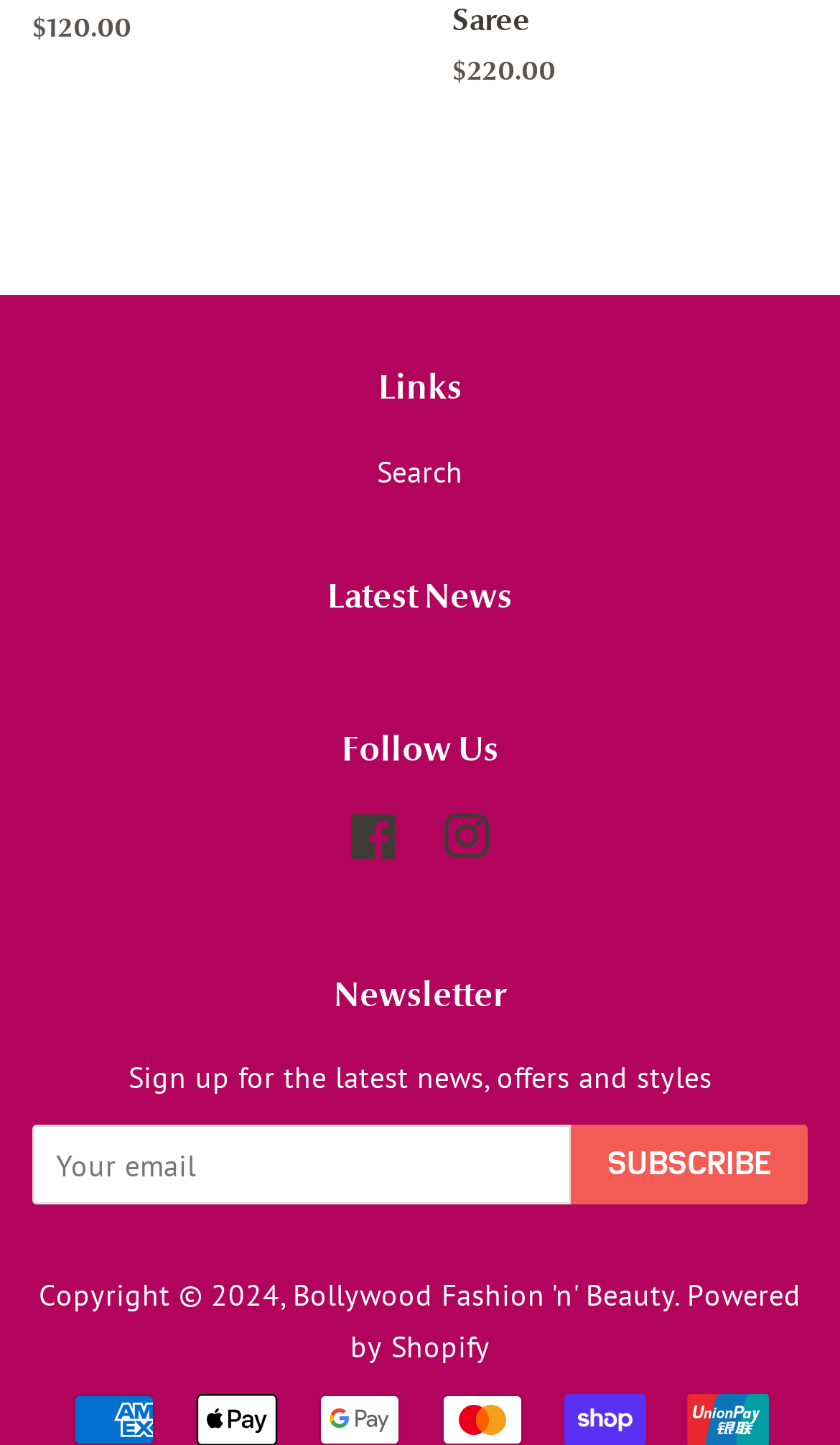What do you need to do to subscribe to the newsletter?
Give a detailed response to the question by analyzing the screenshot.

To subscribe to the newsletter, users need to enter their email address in the provided textbox and then click the 'SUBSCRIBE' button.